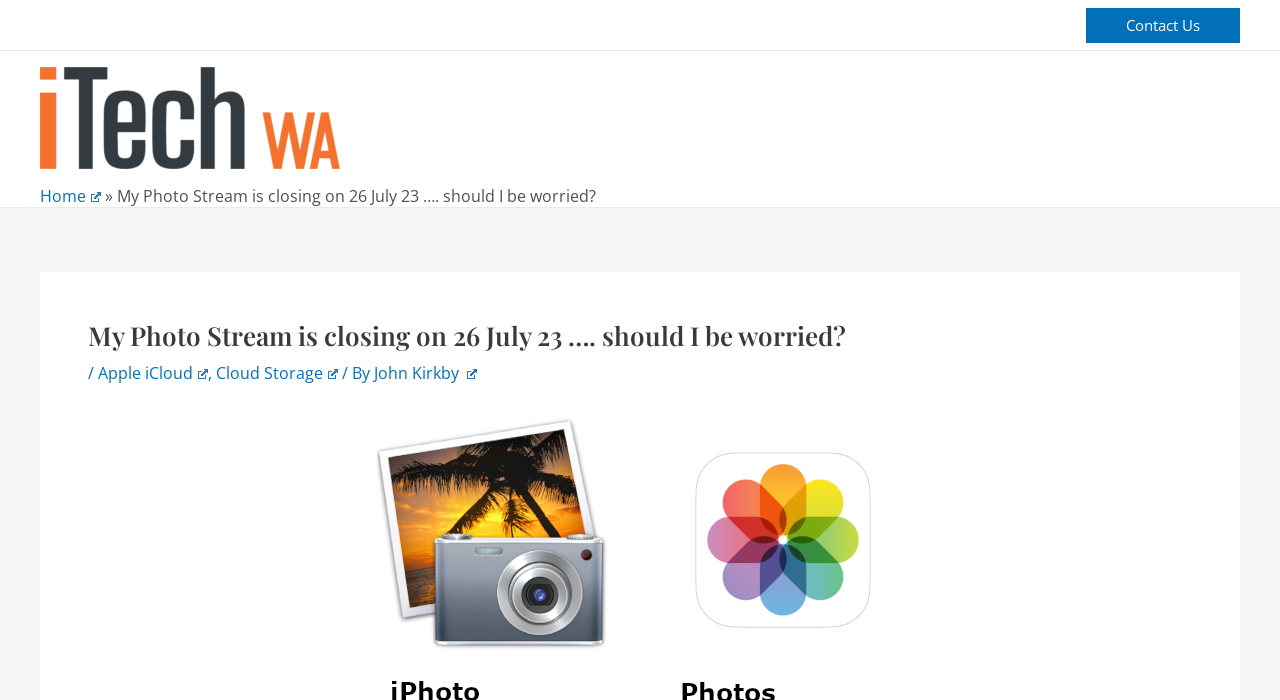Use one word or a short phrase to answer the question provided: 
What is the date mentioned for the closure of My Photo Stream?

26 July 23